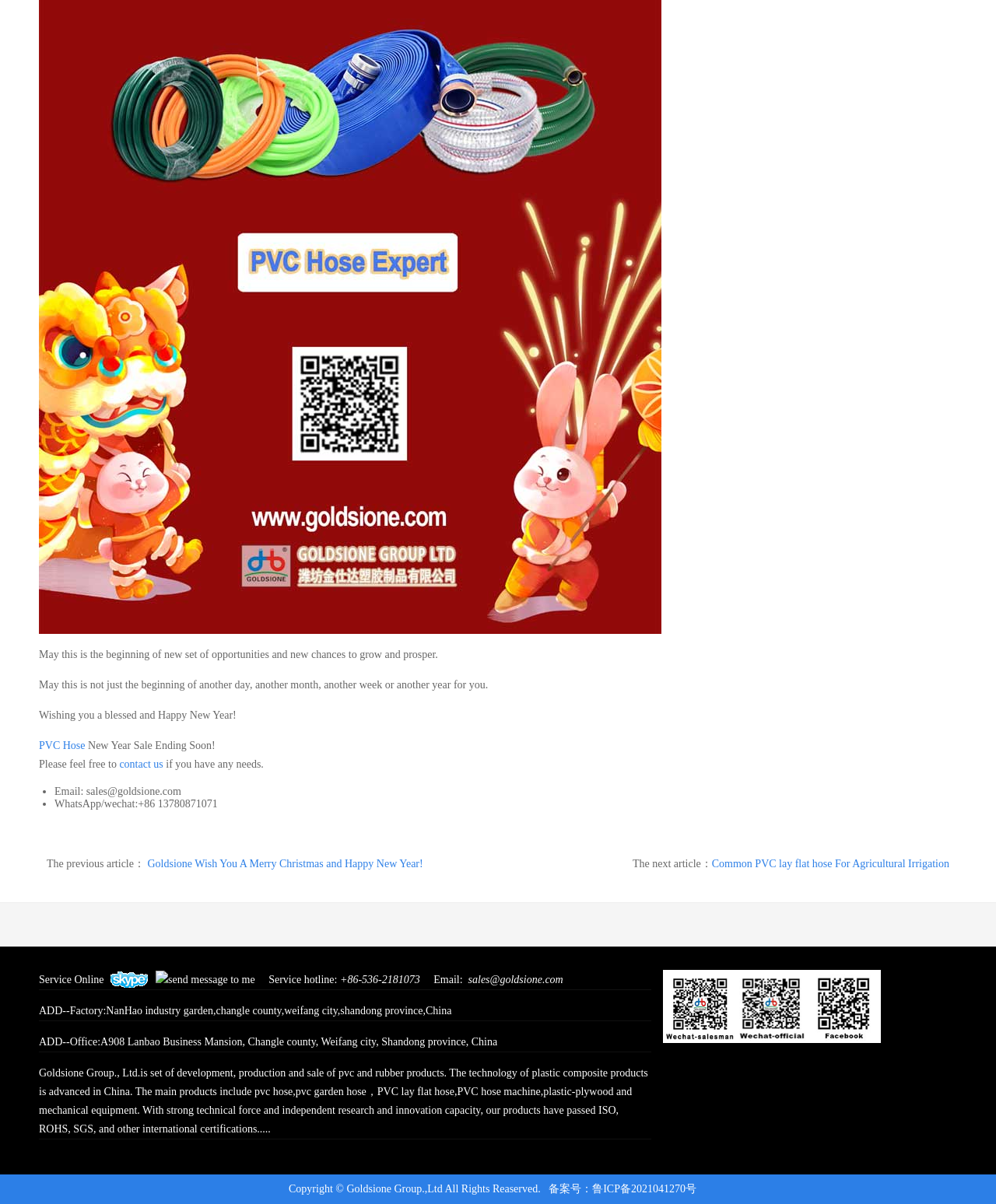Answer with a single word or phrase: 
What is the phone number of the service hotline?

+86-536-2181073